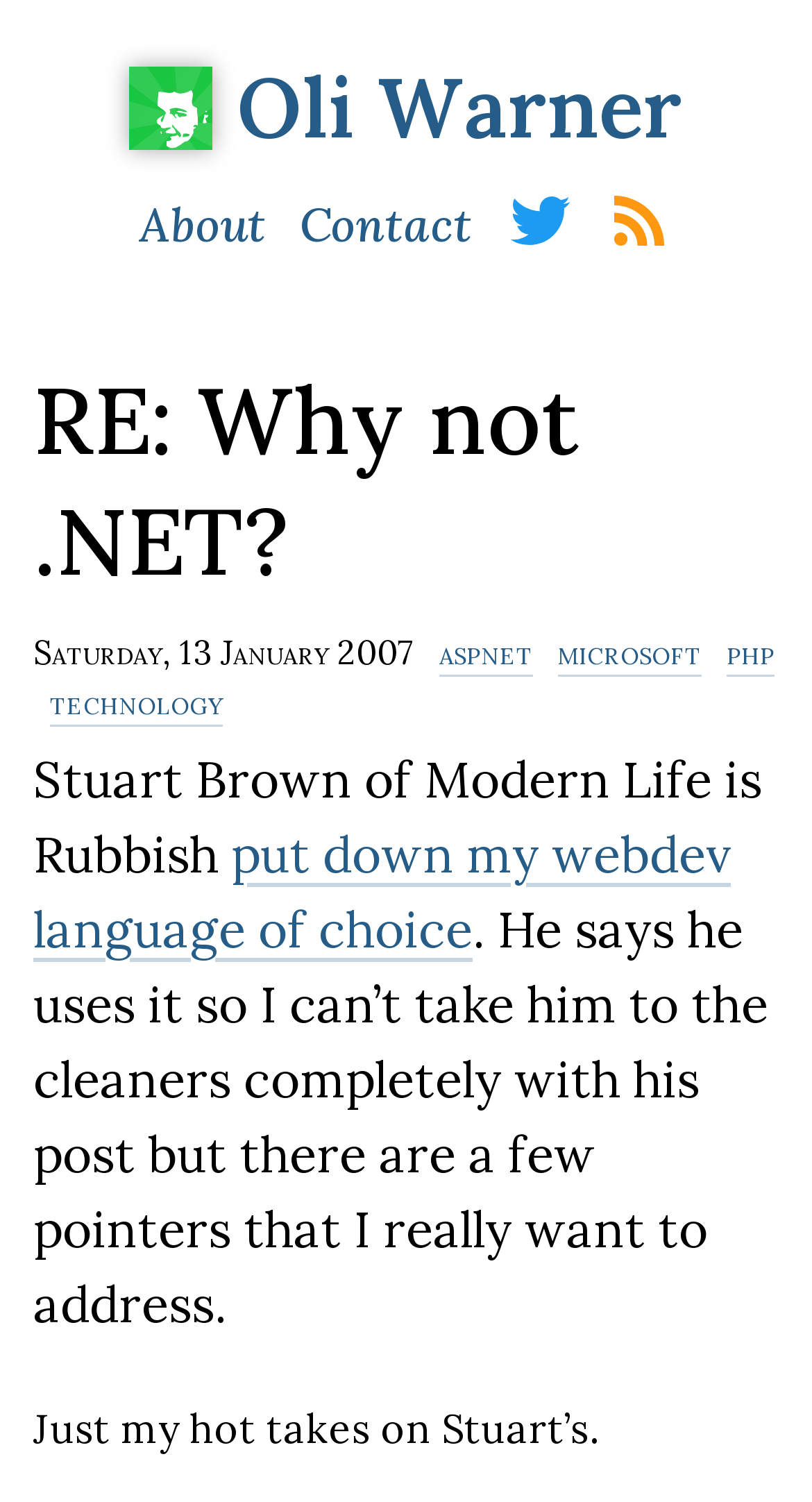Detail the various sections and features of the webpage.

The webpage appears to be a blog post titled "RE: Why not.NET?" by Oli Warner. At the top, there are five links: "Oli Warner", "About", "Contact", "Oli on Twitter", and "Subscribe via RSS", aligned horizontally across the page.

Below the links, there is a header section that spans the entire width of the page. Within this section, the title "RE: Why not.NET?" is prominently displayed, followed by the date "Saturday, 13 January 2007". 

On the same line as the date, there are four links: "aspnet", "microsoft", "php", and "technology", which are likely related to the topic of the blog post. 

The main content of the blog post begins with a sentence that mentions Stuart Brown of Modern Life is Rubbish, who has criticized the author's web development language of choice. The text continues, addressing specific points from Stuart's post, with the author sharing their thoughts and opinions. The post concludes with the author's "hot takes" on Stuart's points.